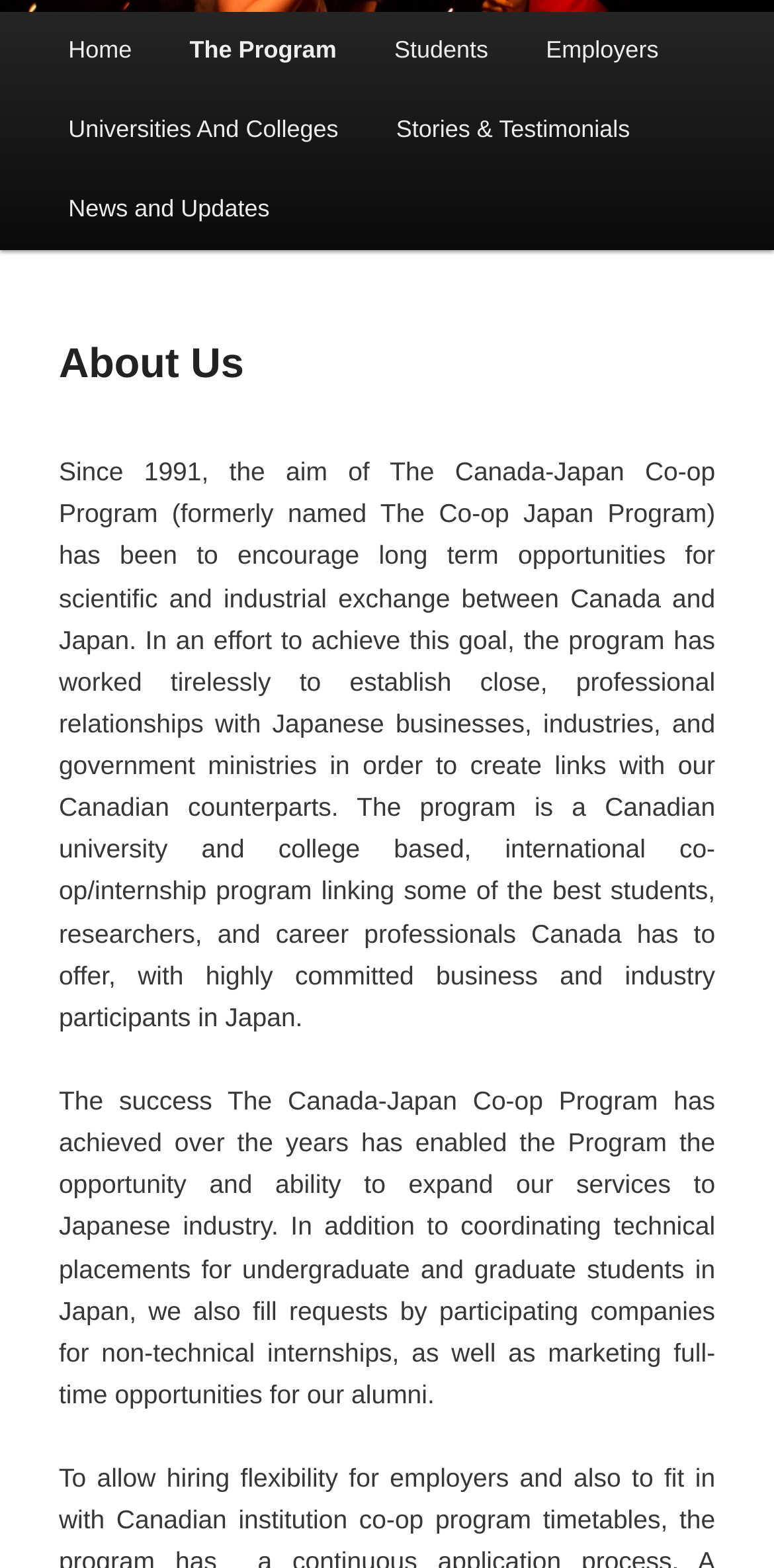Using the provided description: "News and Updates", find the bounding box coordinates of the corresponding UI element. The output should be four float numbers between 0 and 1, in the format [left, top, right, bottom].

[0.051, 0.109, 0.386, 0.16]